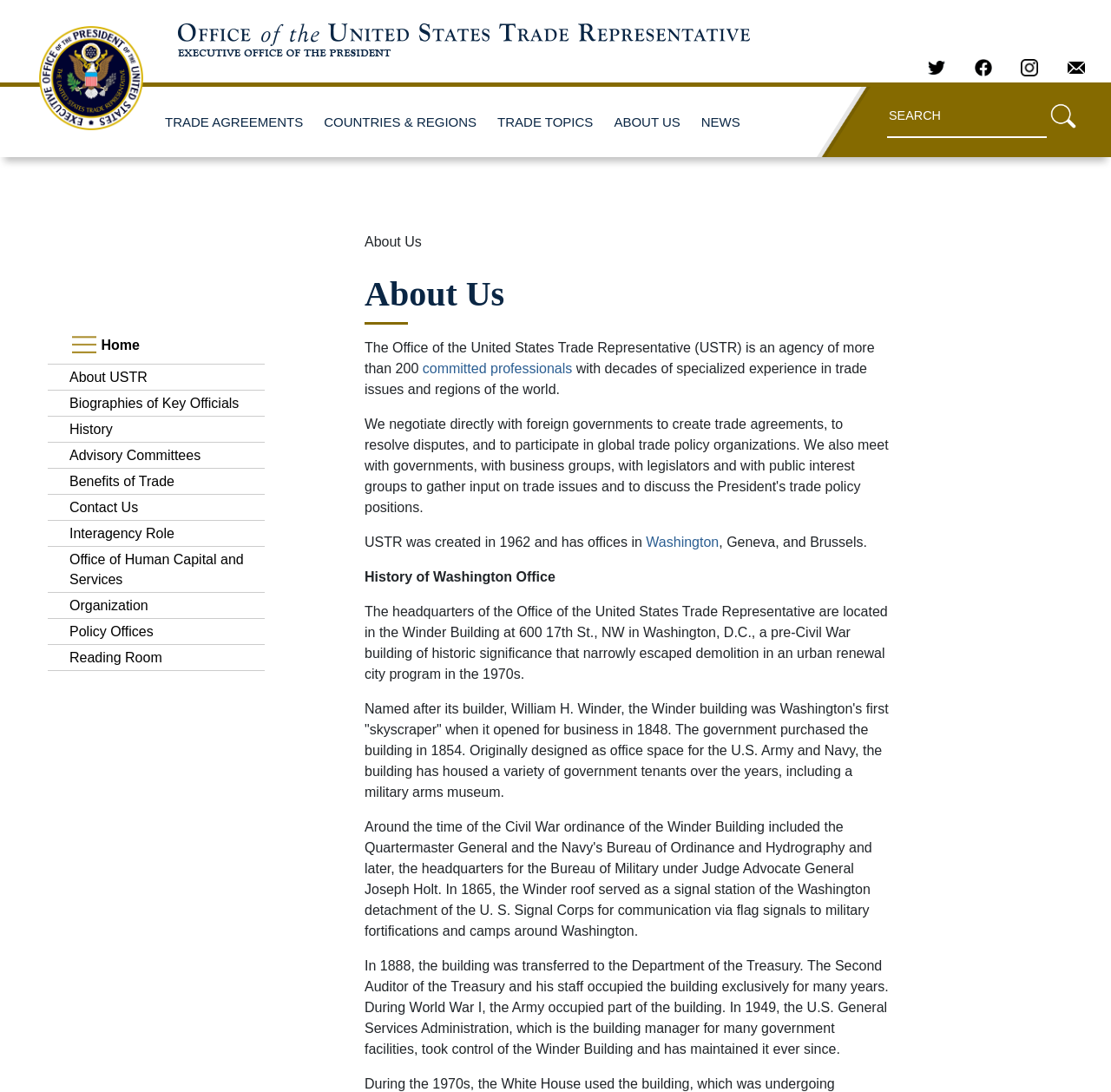Can you find the bounding box coordinates for the element to click on to achieve the instruction: "Go to Twitter"?

[0.824, 0.055, 0.866, 0.067]